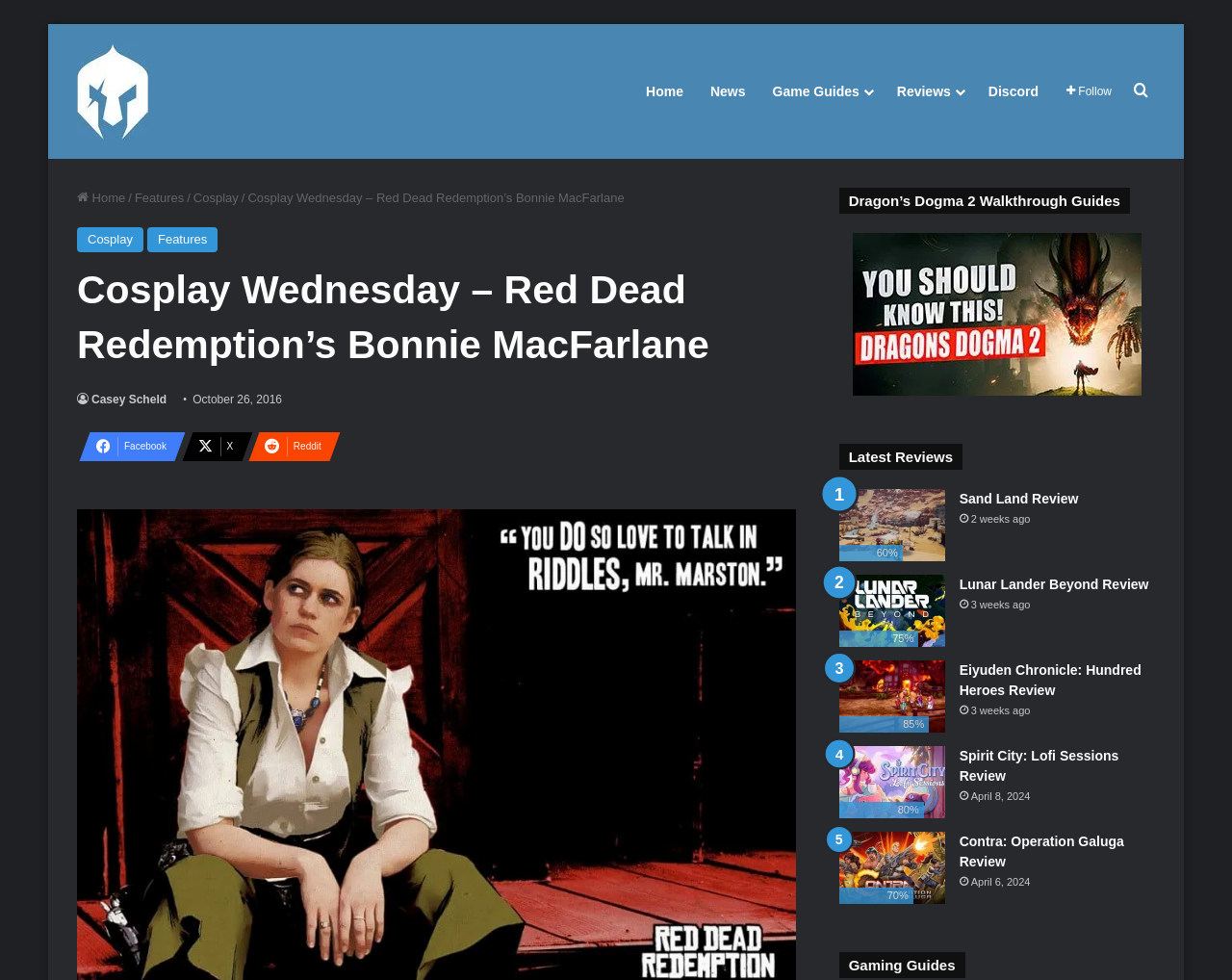Please locate the bounding box coordinates of the element's region that needs to be clicked to follow the instruction: "Search for something". The bounding box coordinates should be provided as four float numbers between 0 and 1, i.e., [left, top, right, bottom].

[0.914, 0.025, 0.938, 0.162]